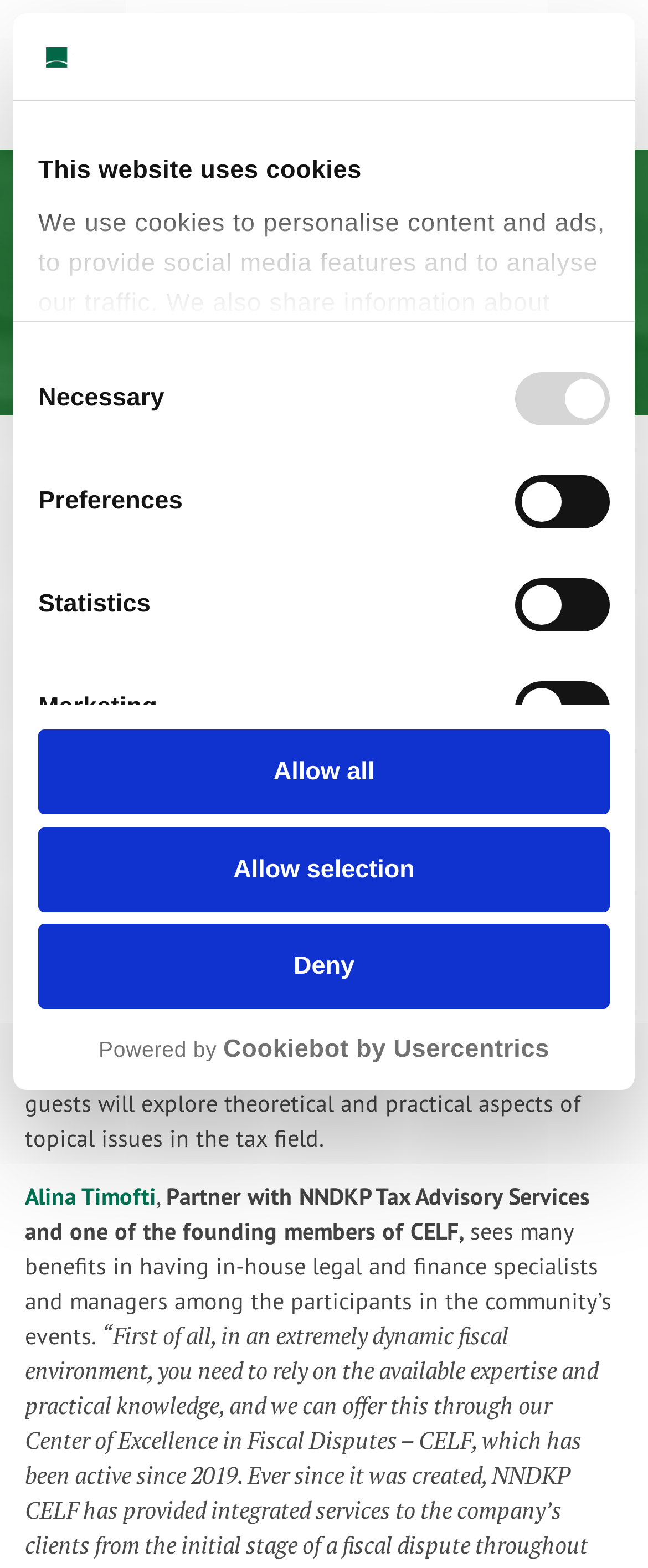Predict the bounding box of the UI element based on this description: "Powered by Cookiebot by Usercentrics".

[0.059, 0.659, 0.941, 0.679]